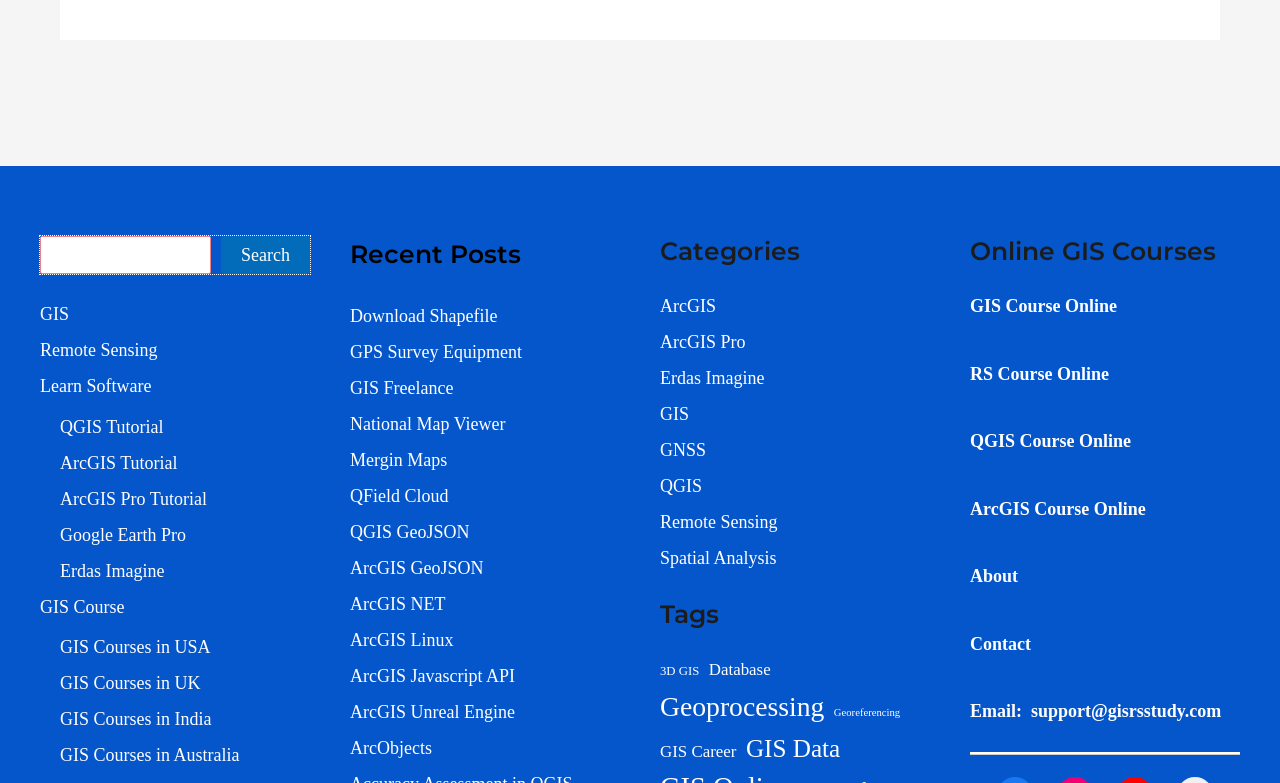Using the details from the image, please elaborate on the following question: What is the 'Recent Posts' section about?

The 'Recent Posts' section is located below the search box, and it contains links to various posts related to GIS and Remote Sensing. The links include 'Download Shapefile', 'GPS Survey Equipment', and 'GIS Freelance', which suggests that this section is about recent posts related to GIS and Remote Sensing.